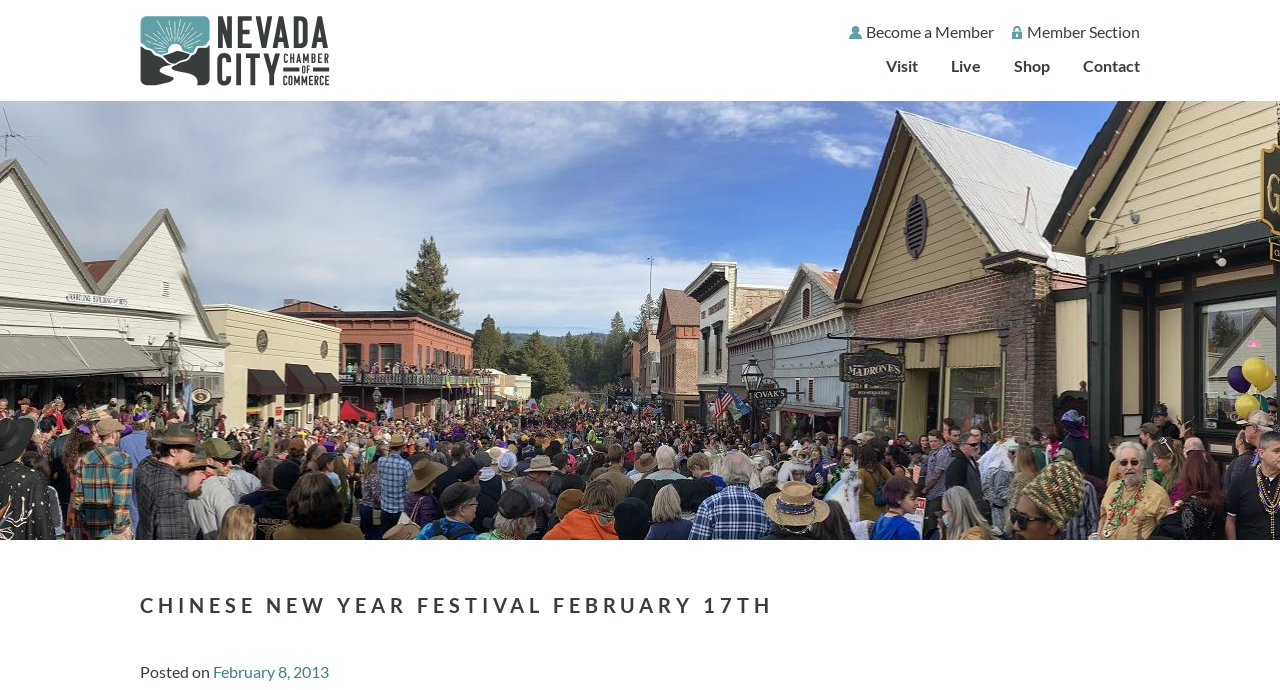Using the provided element description: "Become a Member", determine the bounding box coordinates of the corresponding UI element in the screenshot.

[0.663, 0.029, 0.777, 0.064]